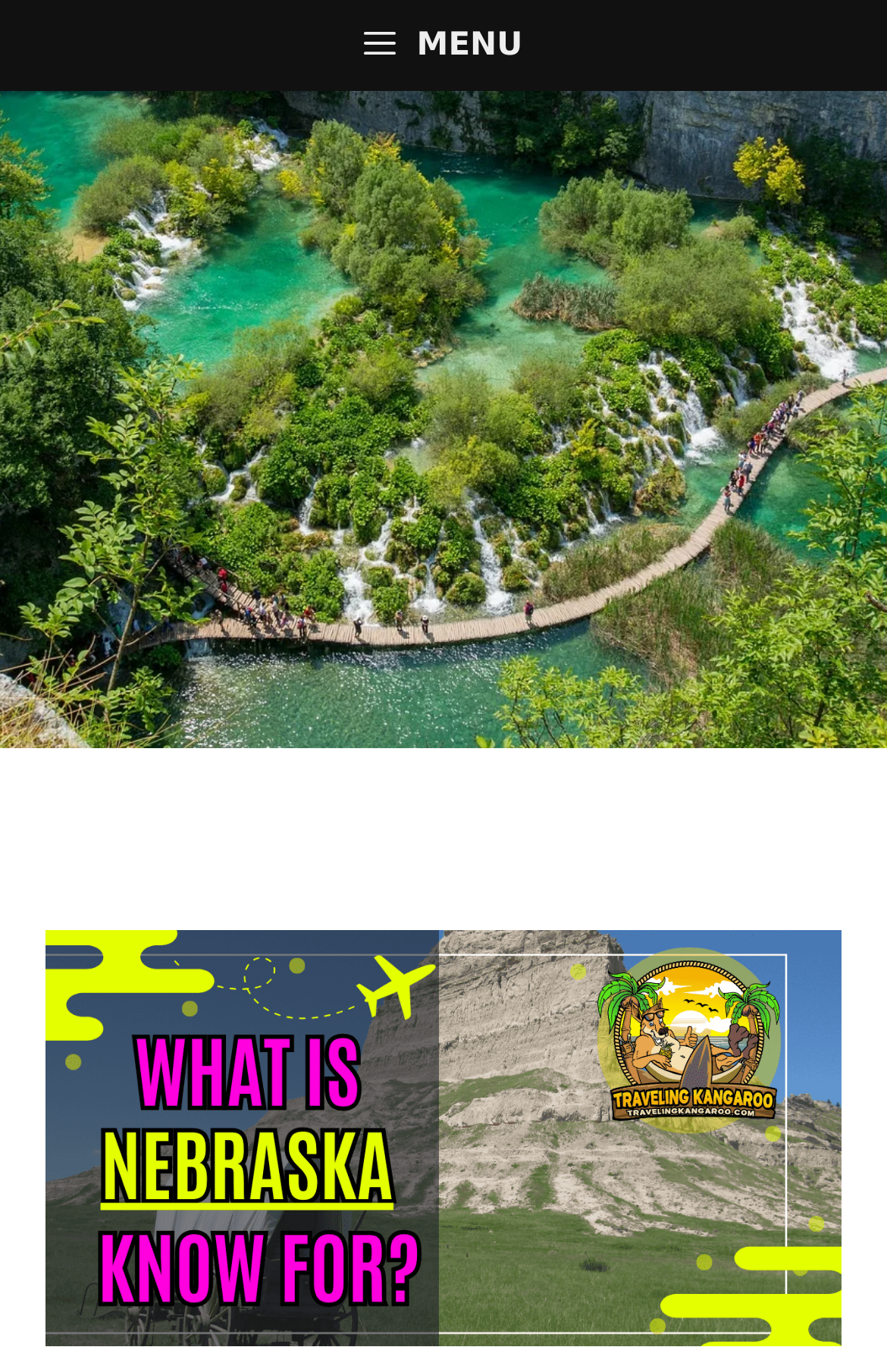Given the description of a UI element: "Menu", identify the bounding box coordinates of the matching element in the webpage screenshot.

[0.0, 0.0, 1.0, 0.066]